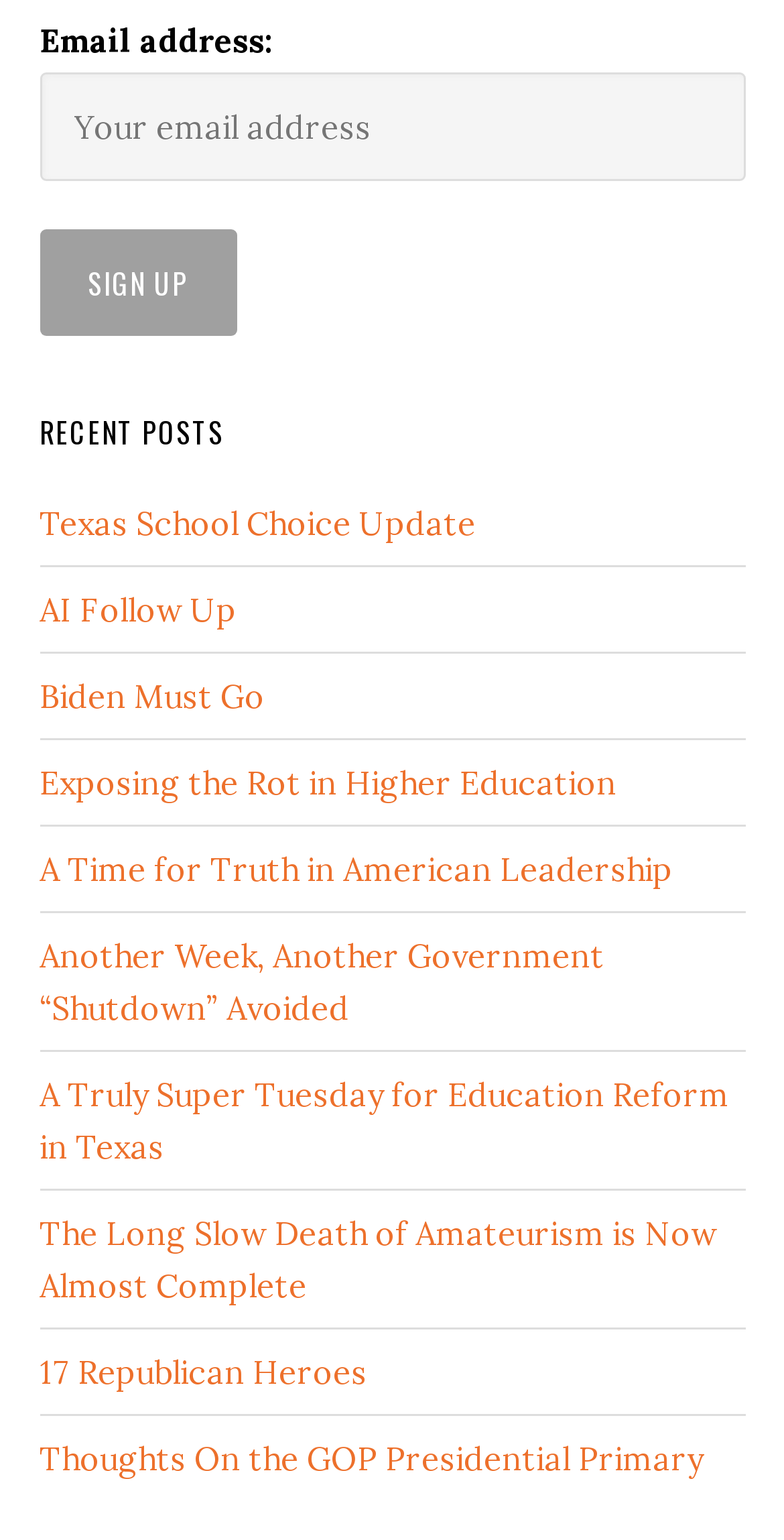Answer the following inquiry with a single word or phrase:
What is the first link under 'RECENT POSTS'?

Texas School Choice Update